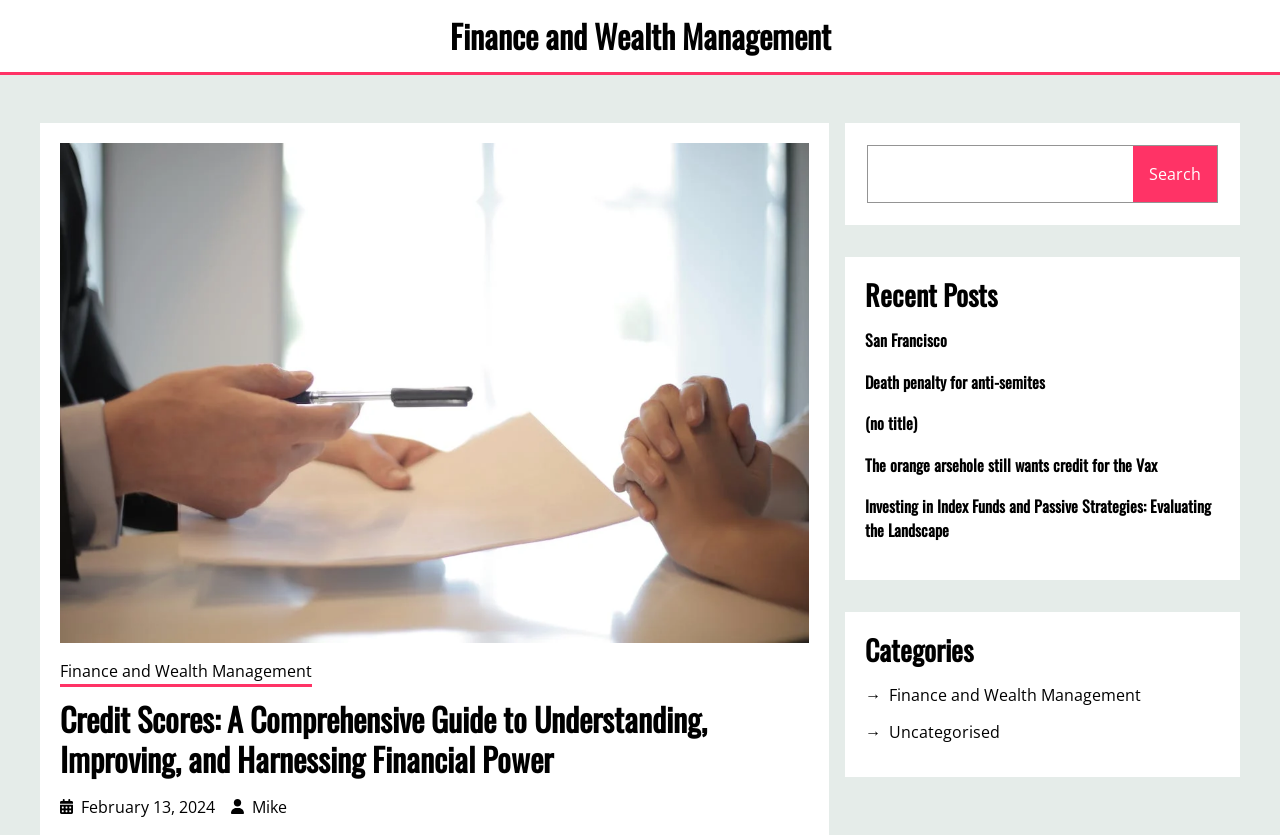Determine the bounding box coordinates for the area that should be clicked to carry out the following instruction: "Read the article on Finance and Wealth Management".

[0.047, 0.79, 0.244, 0.822]